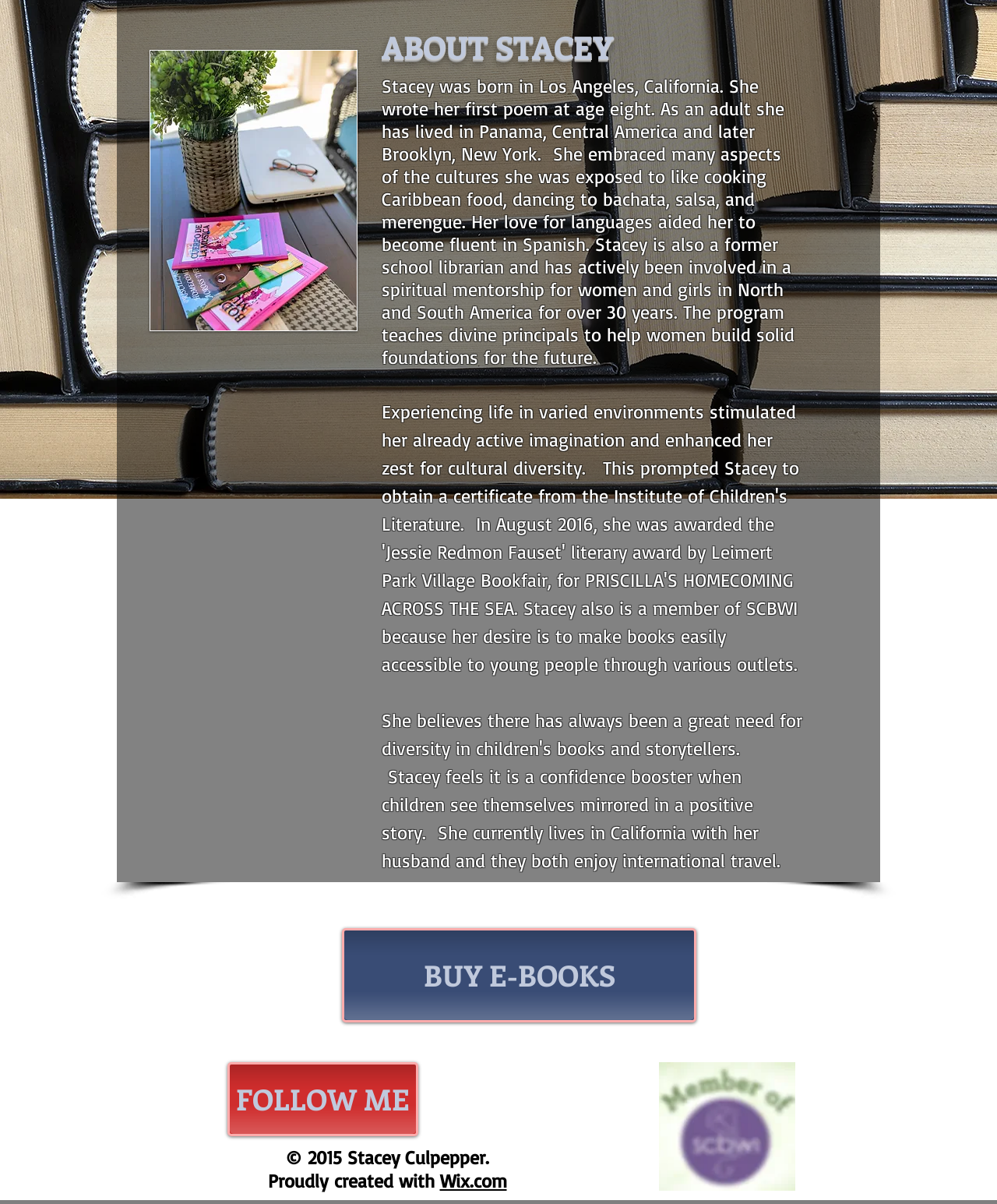Find the bounding box of the UI element described as: "aria-label="Facebook Classic"". The bounding box coordinates should be given as four float values between 0 and 1, i.e., [left, top, right, bottom].

[0.441, 0.882, 0.486, 0.919]